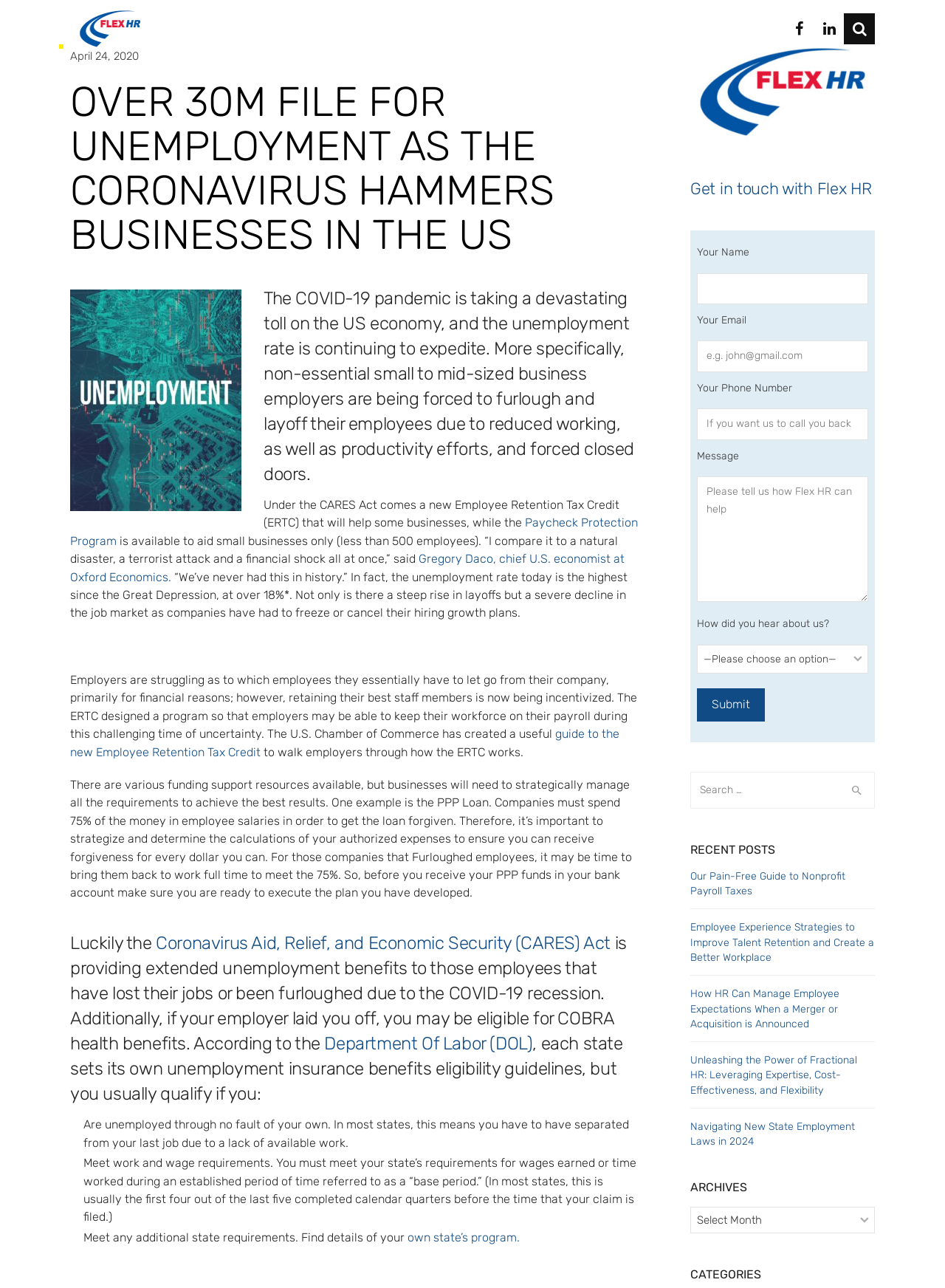Please identify the bounding box coordinates of the element I should click to complete this instruction: 'Read about OVER 30M FILE FOR UNEMPLOYMENT AS THE CORONAVIRUS HAMMERS BUSINESSES IN THE US'. The coordinates should be given as four float numbers between 0 and 1, like this: [left, top, right, bottom].

[0.074, 0.062, 0.676, 0.2]